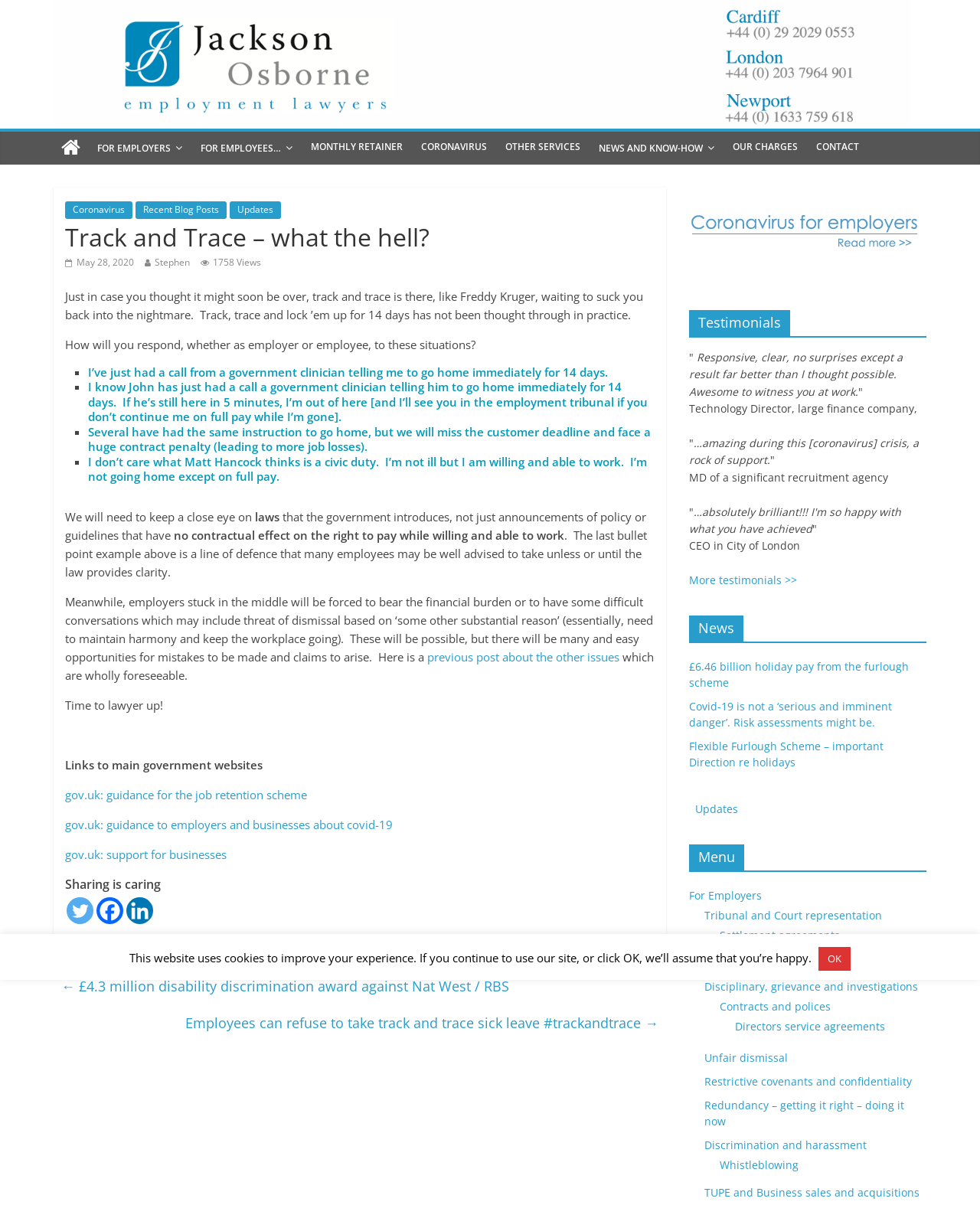Use the details in the image to answer the question thoroughly: 
What is the purpose of the 'Links to main government websites' section?

The purpose of the 'Links to main government websites' section is to provide resources to the readers, which includes links to government websites such as 'gov.uk: guidance for the job retention scheme', 'gov.uk: guidance to employers and businesses about covid-19', and 'gov.uk: support for businesses'.